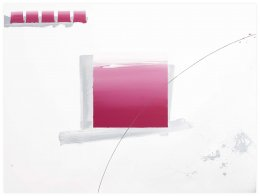Give a one-word or one-phrase response to the question:
What is the central element of the composition?

A solid pink square